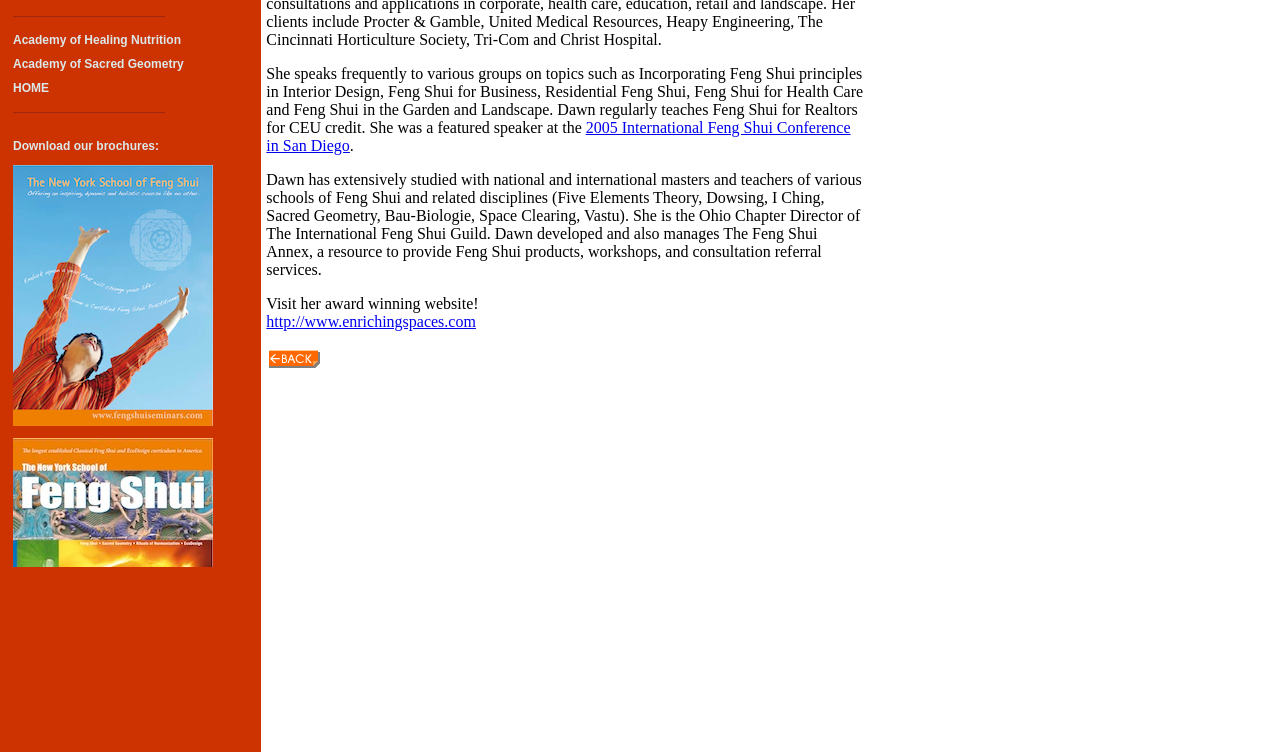Identify the bounding box for the UI element described as: "http://www.enrichingspaces.com". Ensure the coordinates are four float numbers between 0 and 1, formatted as [left, top, right, bottom].

[0.208, 0.417, 0.372, 0.439]